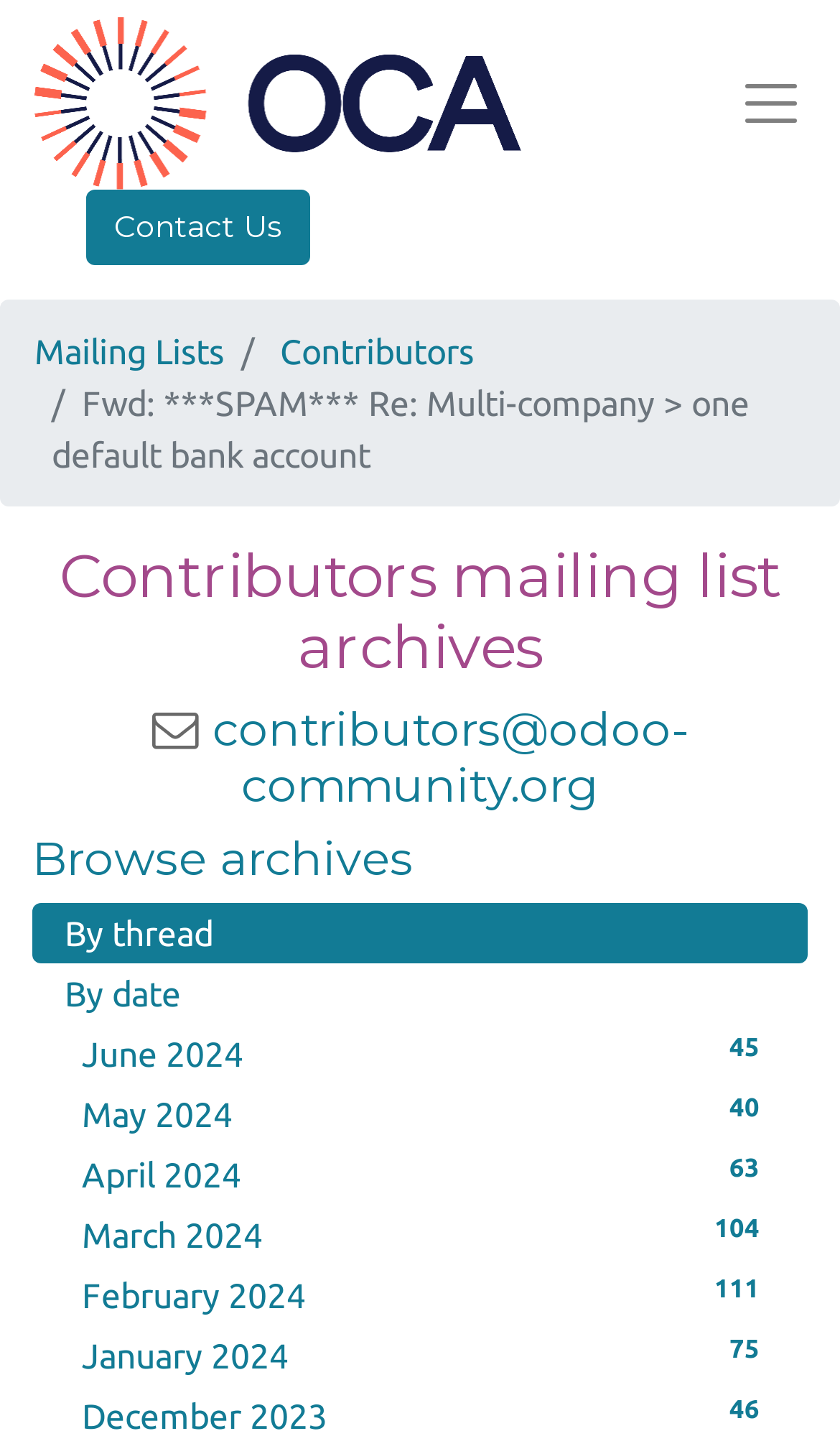Identify the bounding box coordinates of the section to be clicked to complete the task described by the following instruction: "Click the logo of The Odoo Community Association". The coordinates should be four float numbers between 0 and 1, formatted as [left, top, right, bottom].

[0.041, 0.012, 0.62, 0.133]